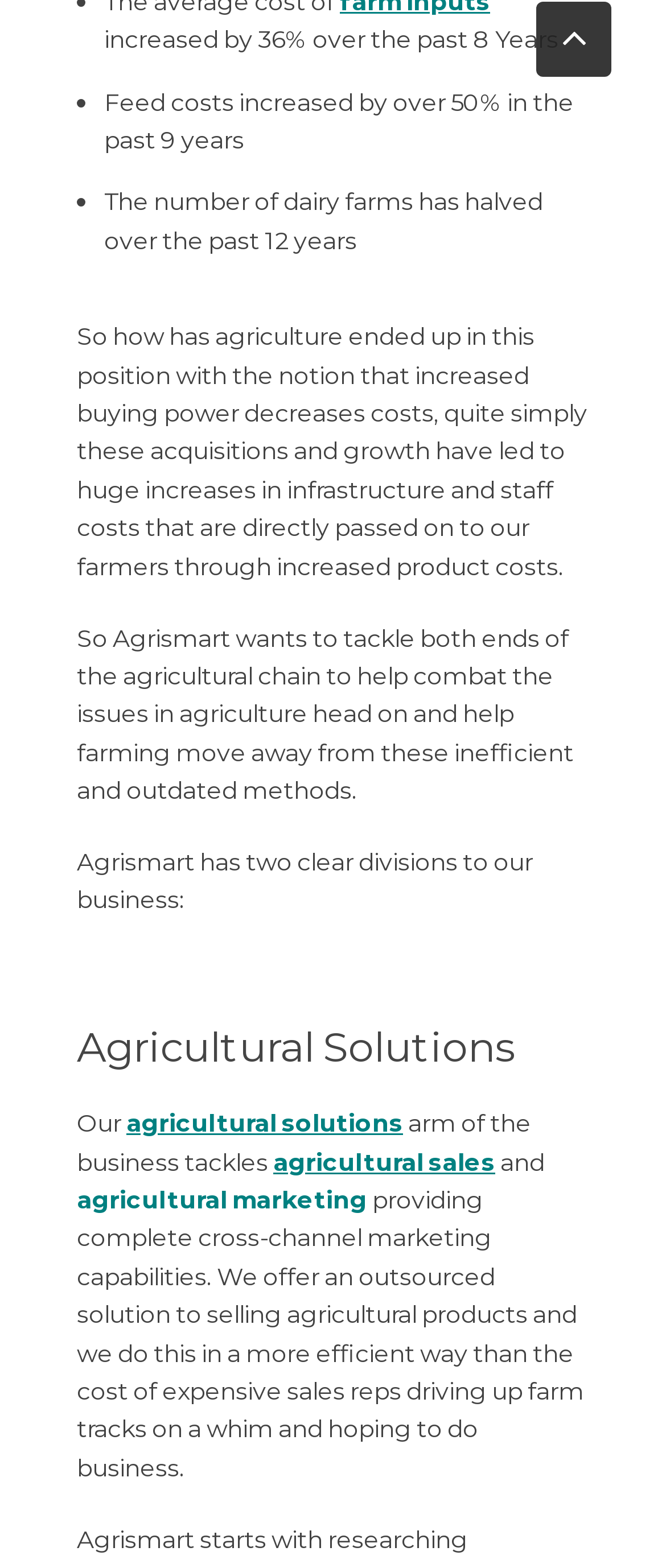What is the main focus of Agrismart?
Please answer the question with a detailed and comprehensive explanation.

Based on the webpage content, Agrismart has two clear divisions to its business, and one of them is agricultural solutions, which tackles agricultural sales and marketing, providing complete cross-channel marketing capabilities.